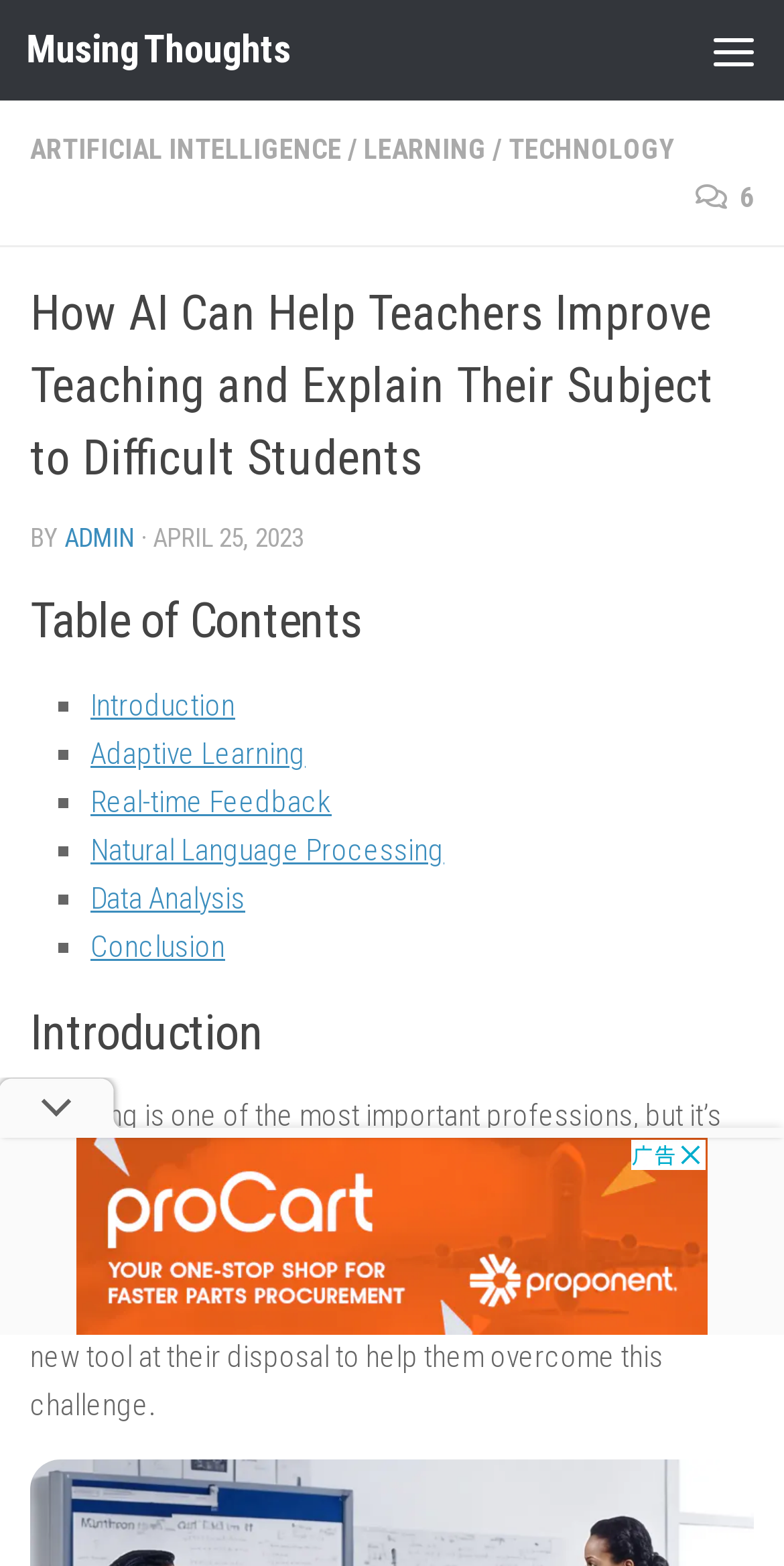What is the main challenge teachers face?
Carefully analyze the image and provide a detailed answer to the question.

I read the introductory paragraph of the article, which states that 'One of the biggest challenges teachers face is how to explain difficult concepts to students who struggle to understand.' This suggests that the main challenge teachers face is explaining difficult concepts to their students.